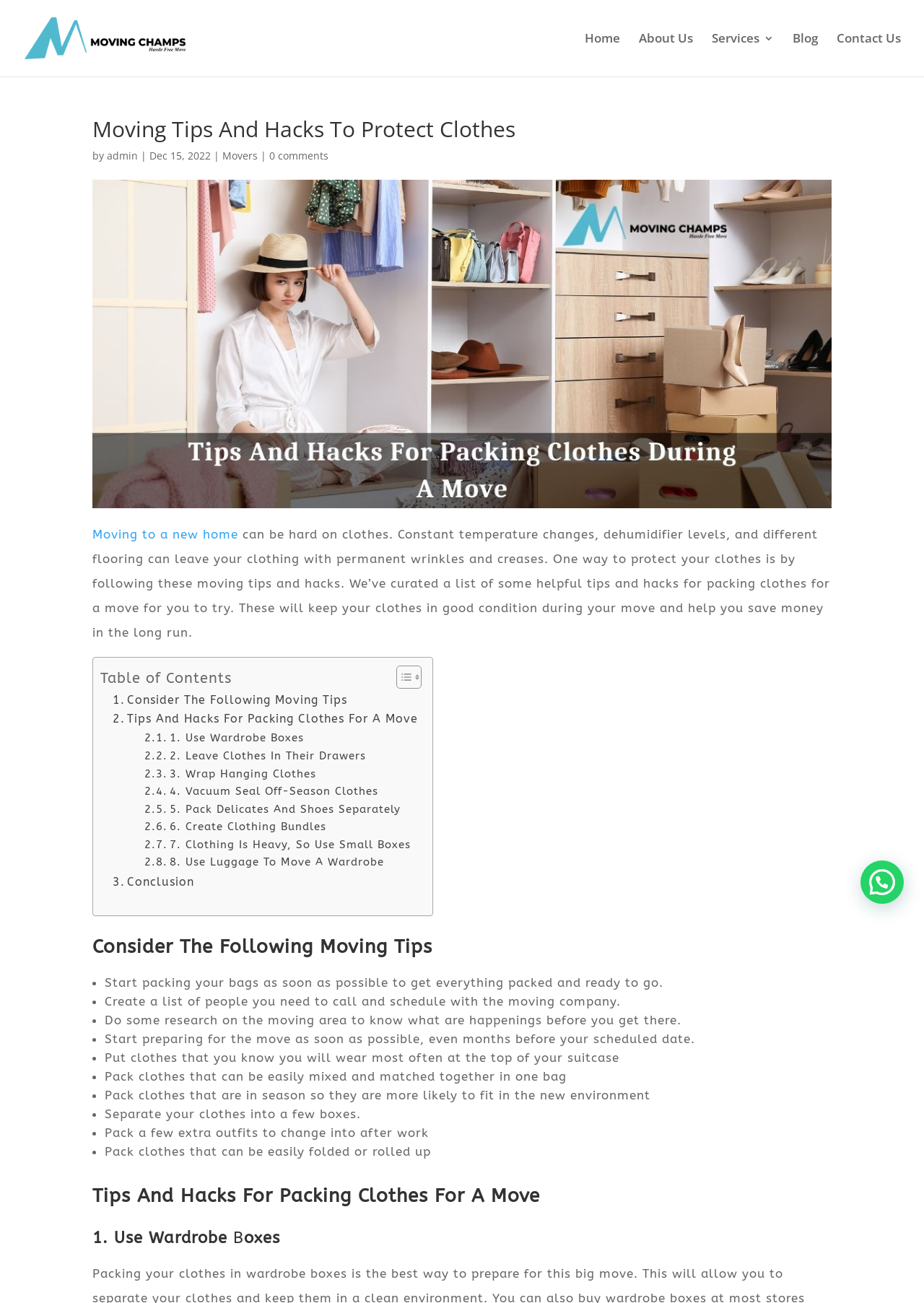What is the benefit of packing clothes that can be easily mixed and matched?
Please provide a single word or phrase as your answer based on the screenshot.

Convenience